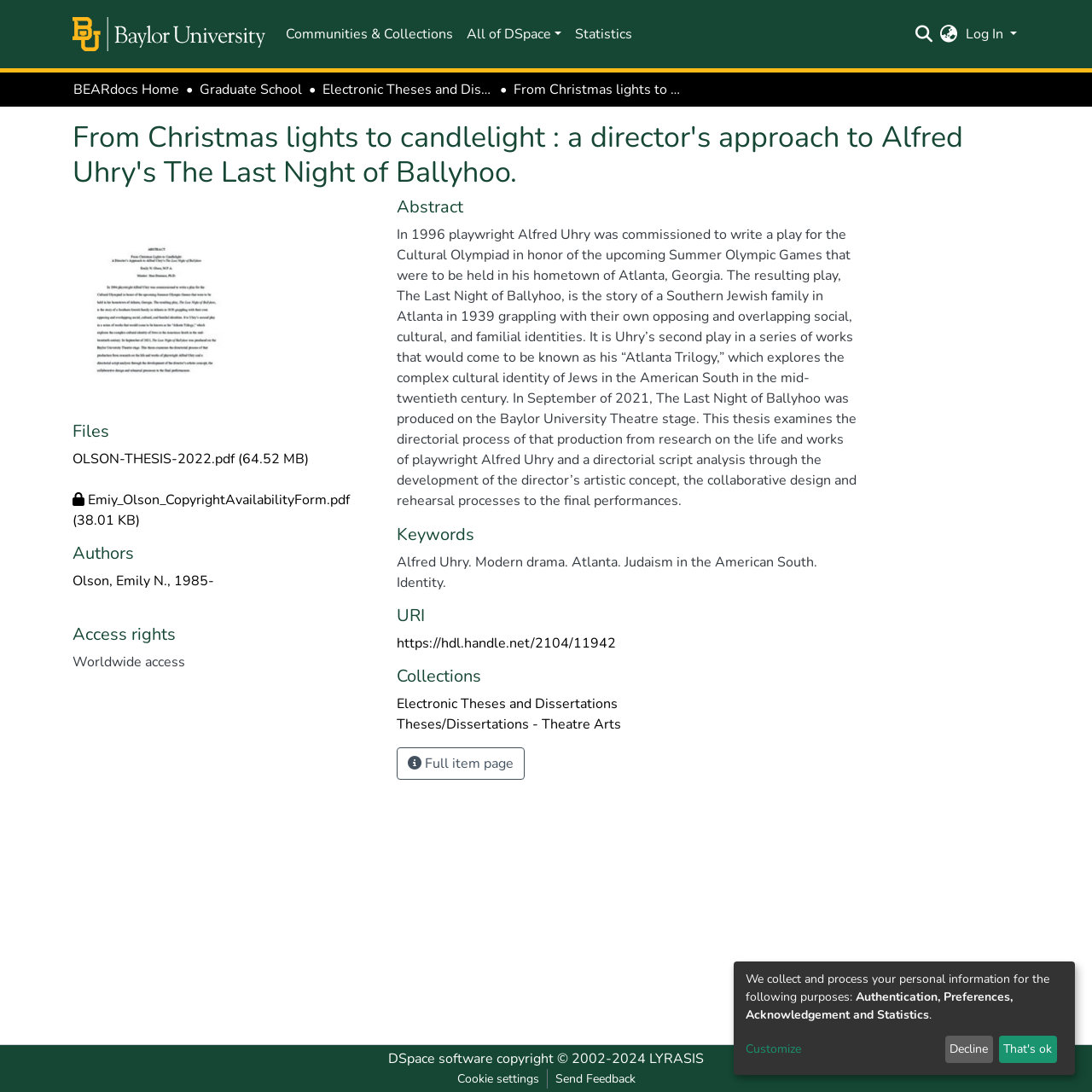Locate the bounding box of the UI element defined by this description: "Full item page". The coordinates should be given as four float numbers between 0 and 1, formatted as [left, top, right, bottom].

[0.363, 0.384, 0.48, 0.414]